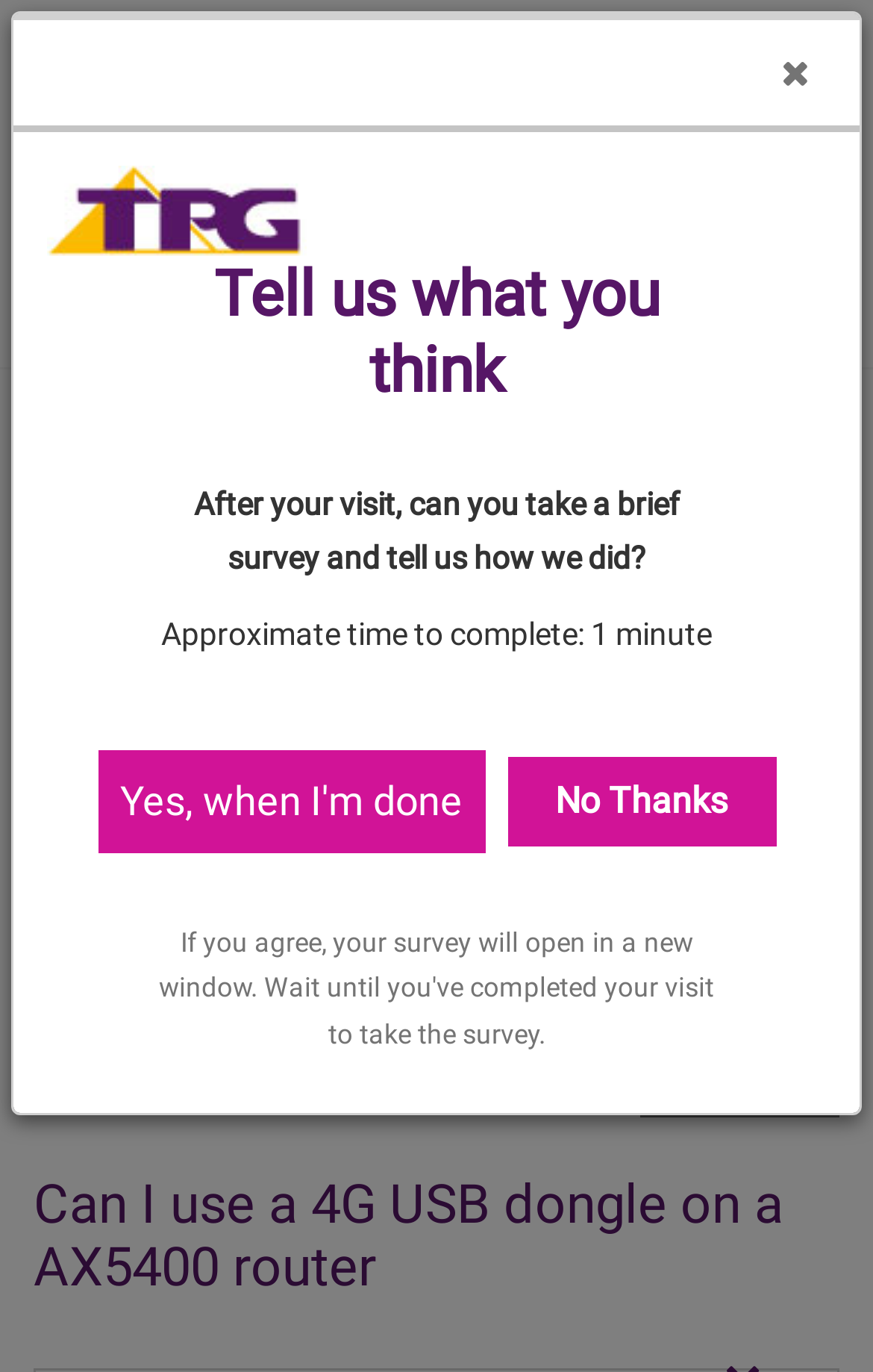Please give the bounding box coordinates of the area that should be clicked to fulfill the following instruction: "Sign in". The coordinates should be in the format of four float numbers from 0 to 1, i.e., [left, top, right, bottom].

[0.756, 0.502, 0.936, 0.546]